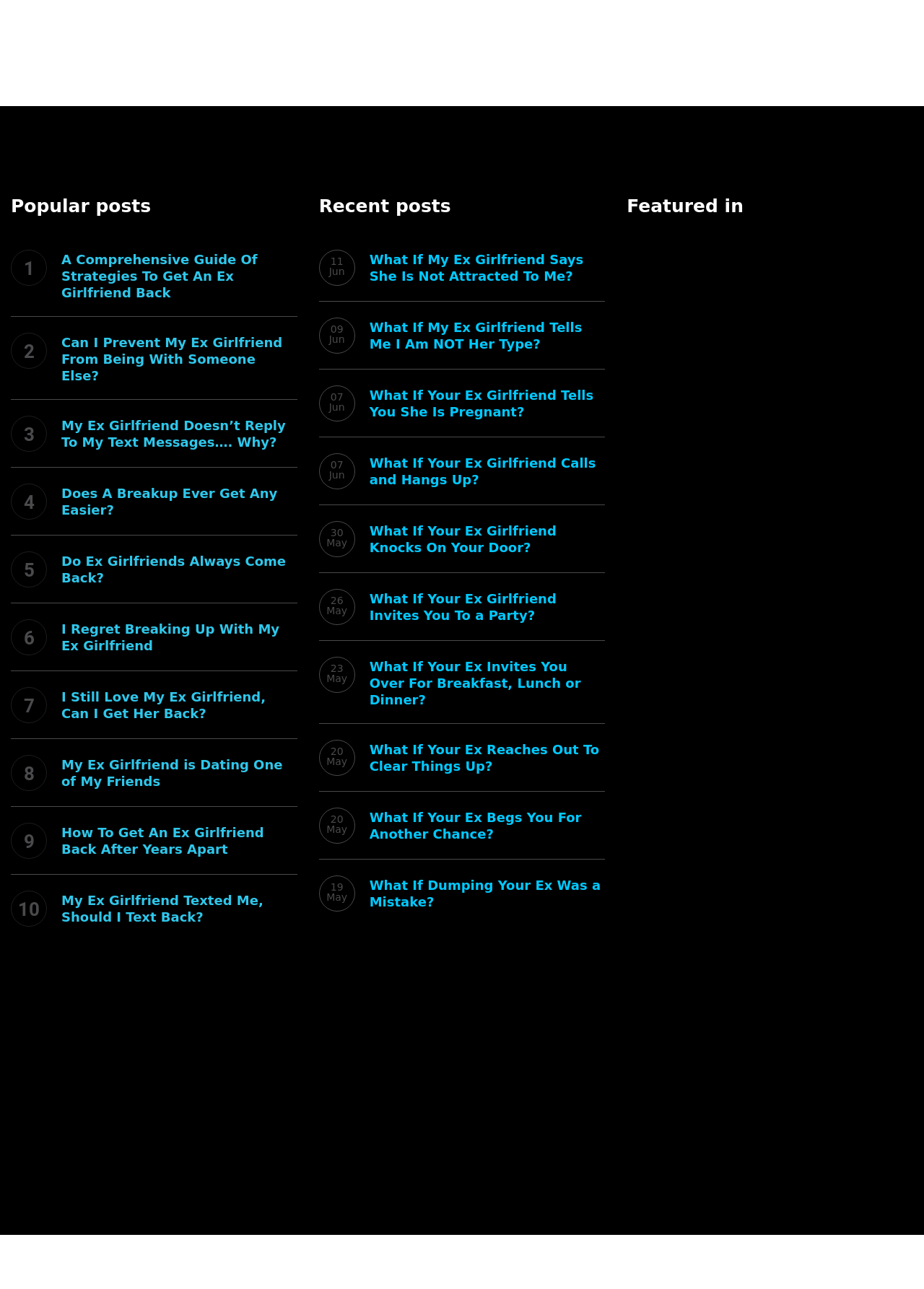Could you locate the bounding box coordinates for the section that should be clicked to accomplish this task: "Check 'Recent posts'".

[0.345, 0.152, 0.488, 0.168]